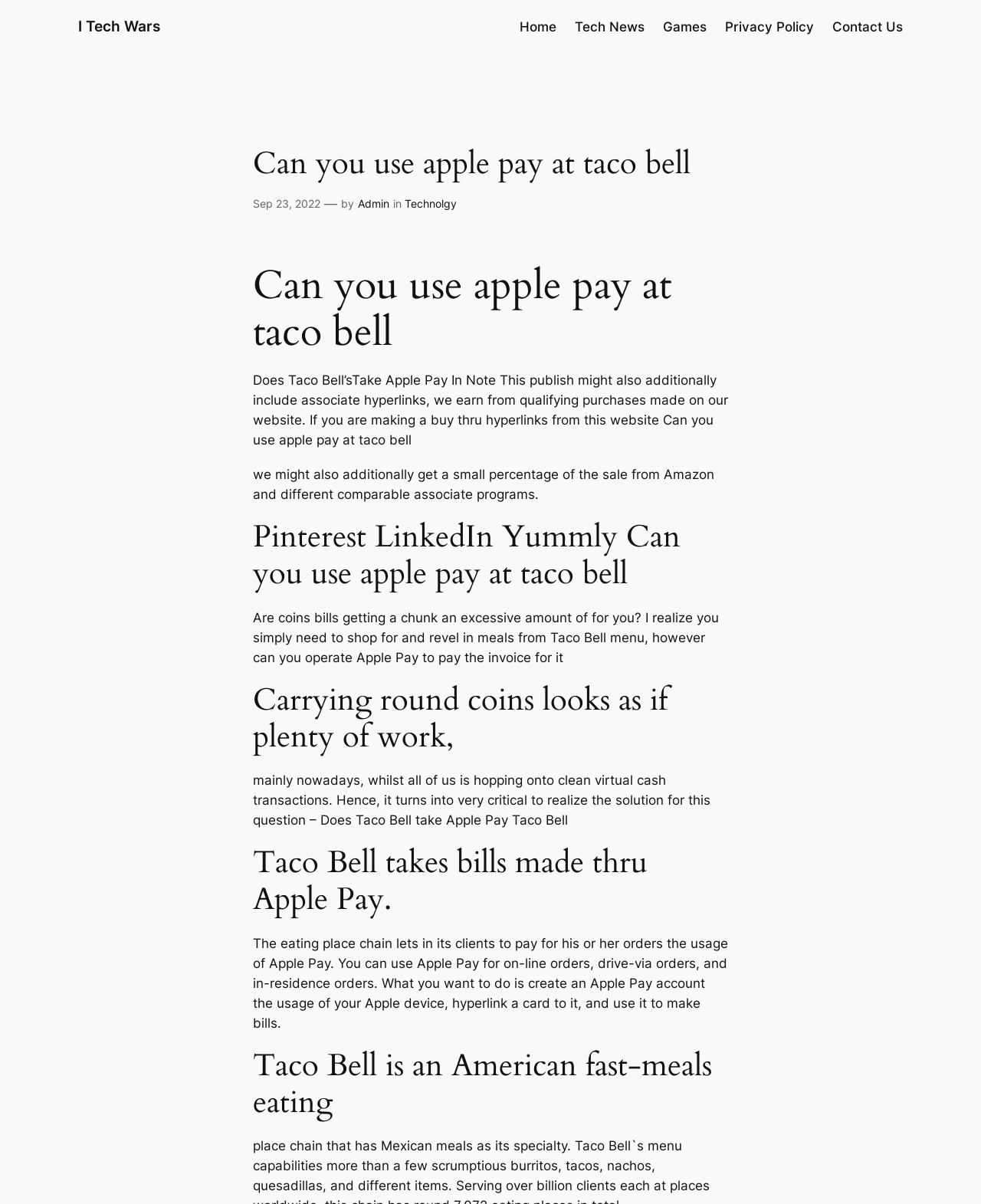Can you use Apple Pay for online orders at Taco Bell?
Could you answer the question in a detailed manner, providing as much information as possible?

According to the article, Taco Bell allows its customers to pay for their orders using Apple Pay, including online orders, drive-via orders, and in-residence orders.